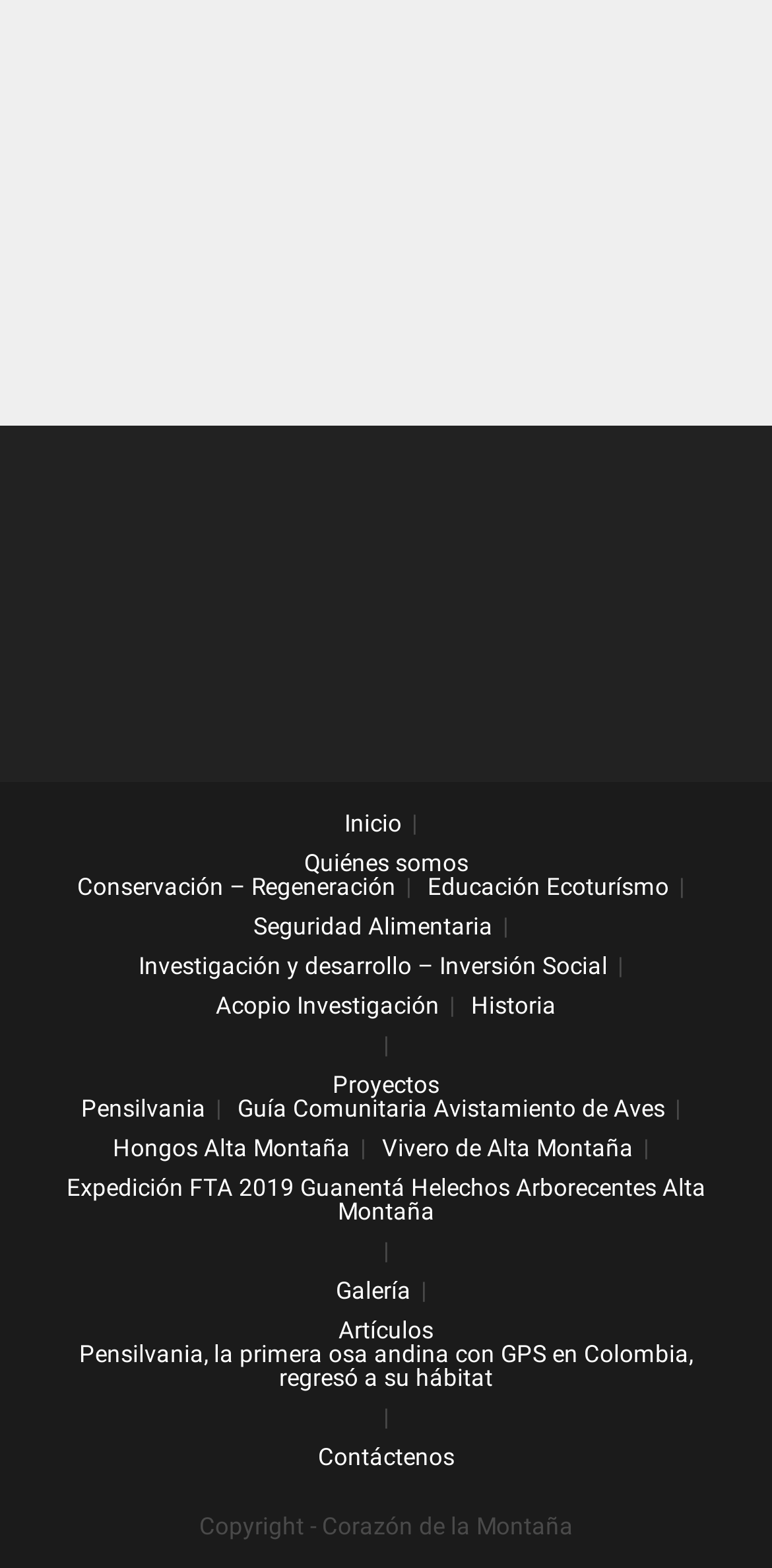Given the element description, predict the bounding box coordinates in the format (top-left x, top-left y, bottom-right x, bottom-right y), using floating point numbers between 0 and 1: Guía Comunitaria Avistamiento de Aves

[0.308, 0.698, 0.862, 0.715]